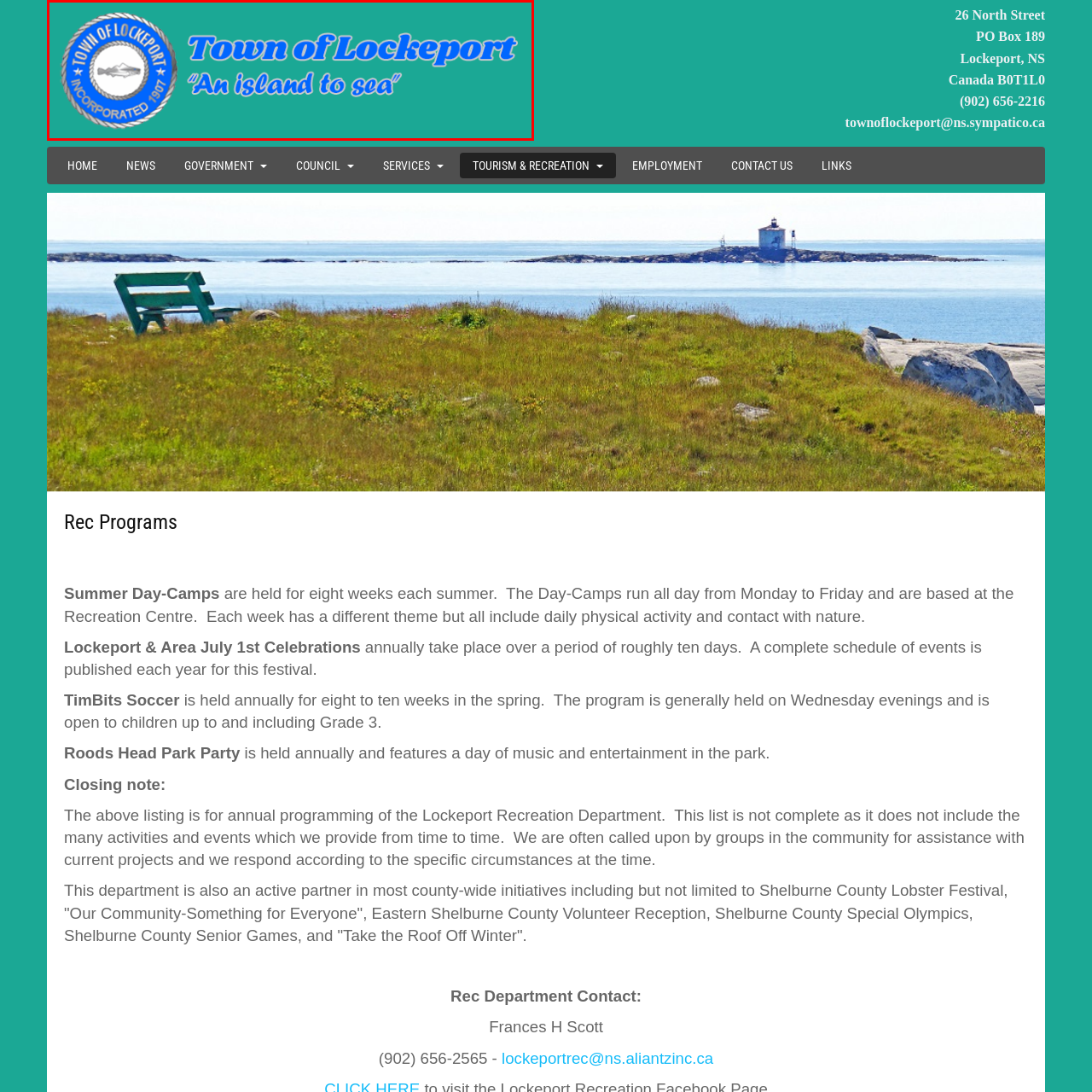Pay special attention to the segment of the image inside the red box and offer a detailed answer to the question that follows, based on what you see: What is the shape of the emblem surrounding the text?

The caption states that the emblem 'resembling a nautical rope' is circular in shape, which encircles the text in the logo.